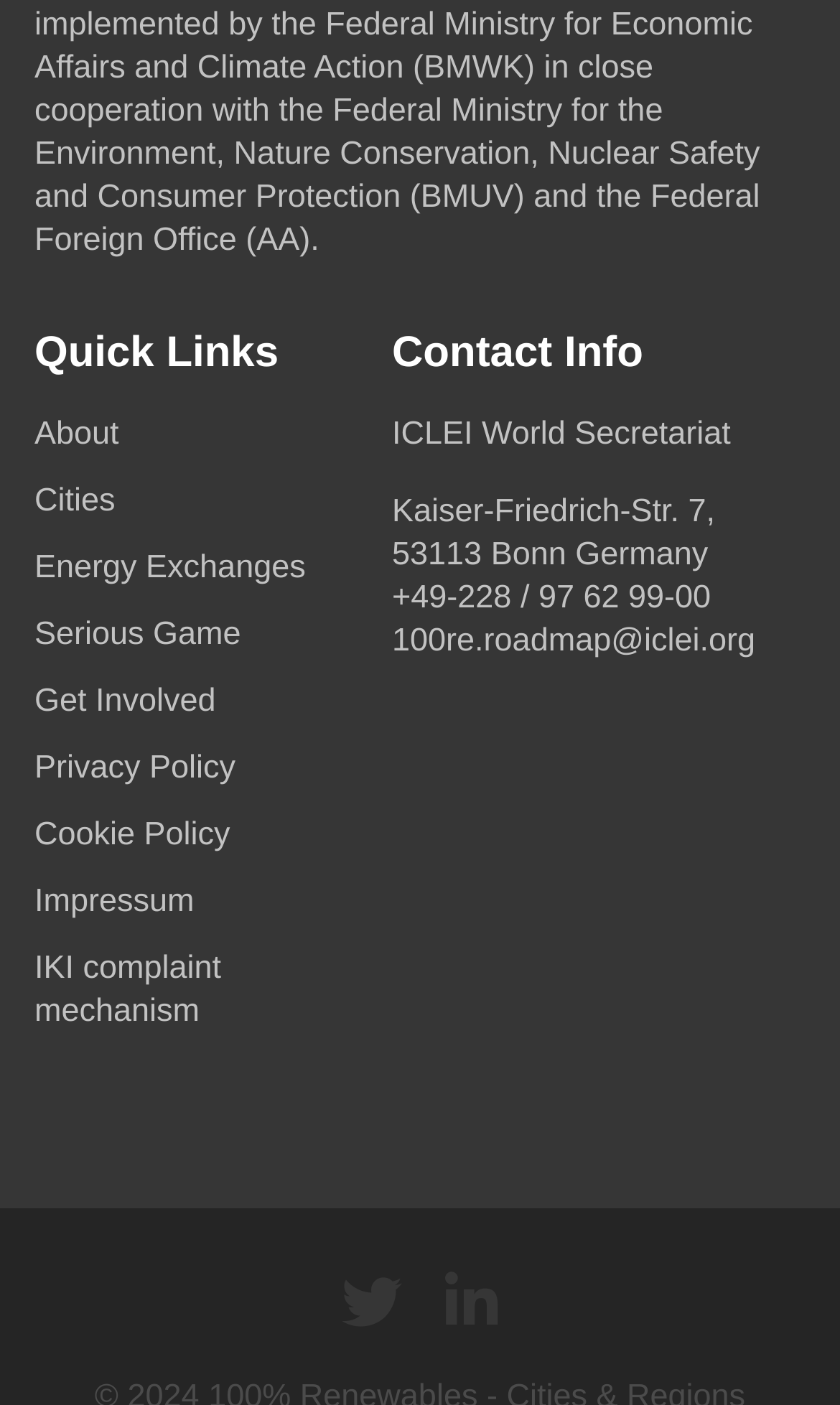What is the phone number of ICLEI World Secretariat?
Respond with a short answer, either a single word or a phrase, based on the image.

+49-228 / 97 62 99-00